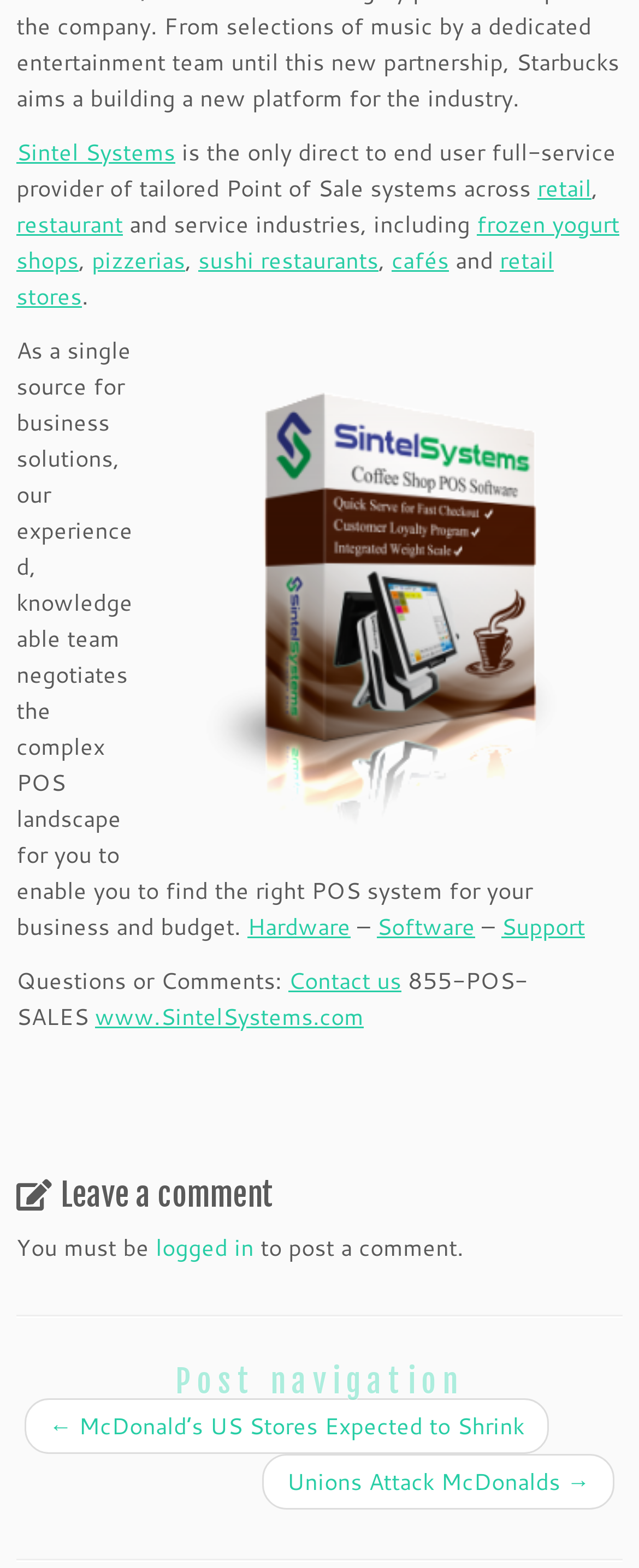What is the name of the company?
Using the visual information from the image, give a one-word or short-phrase answer.

Sintel Systems